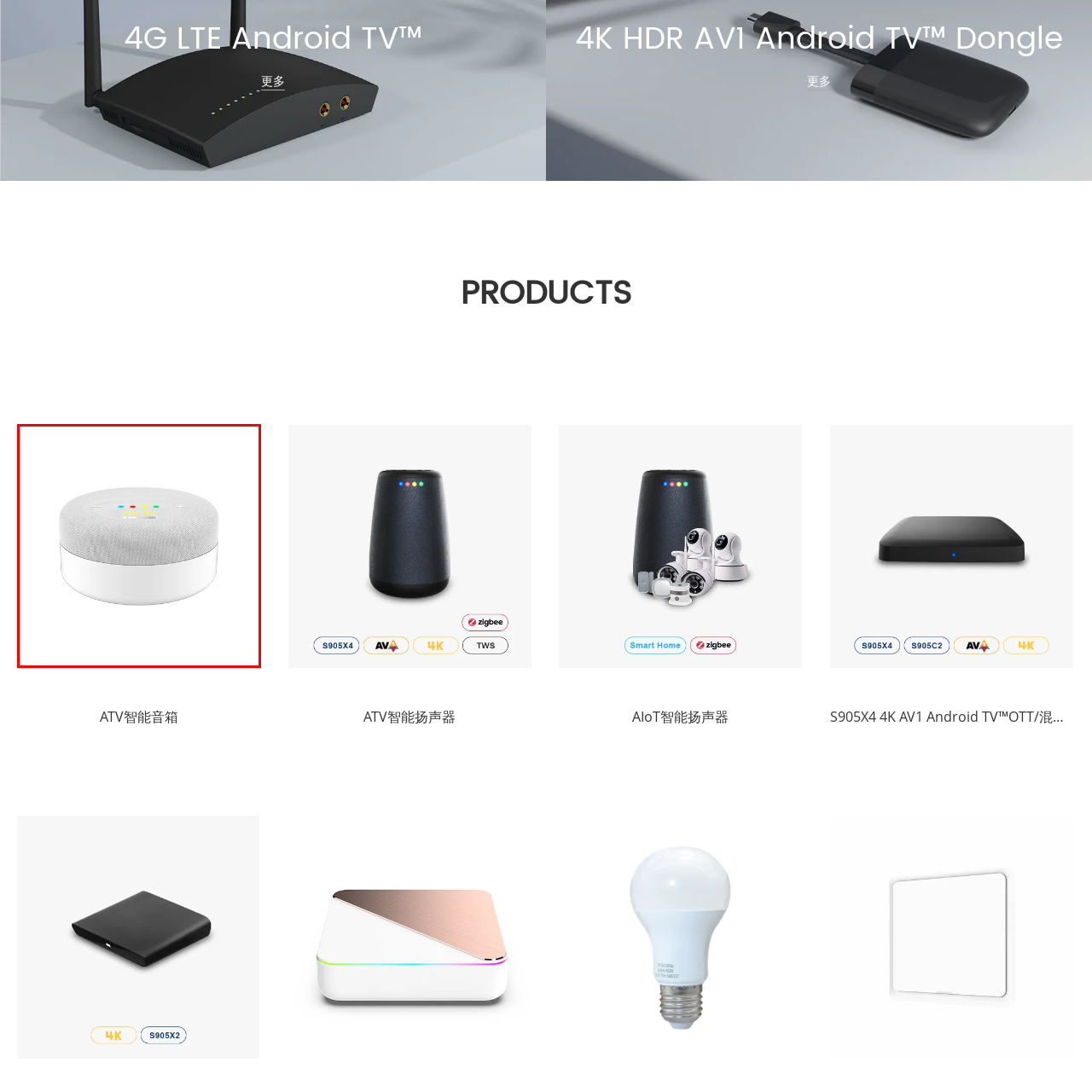Identify the subject within the red bounding box and respond to the following question in a single word or phrase:
What is the finish of the speaker's base?

Clean white